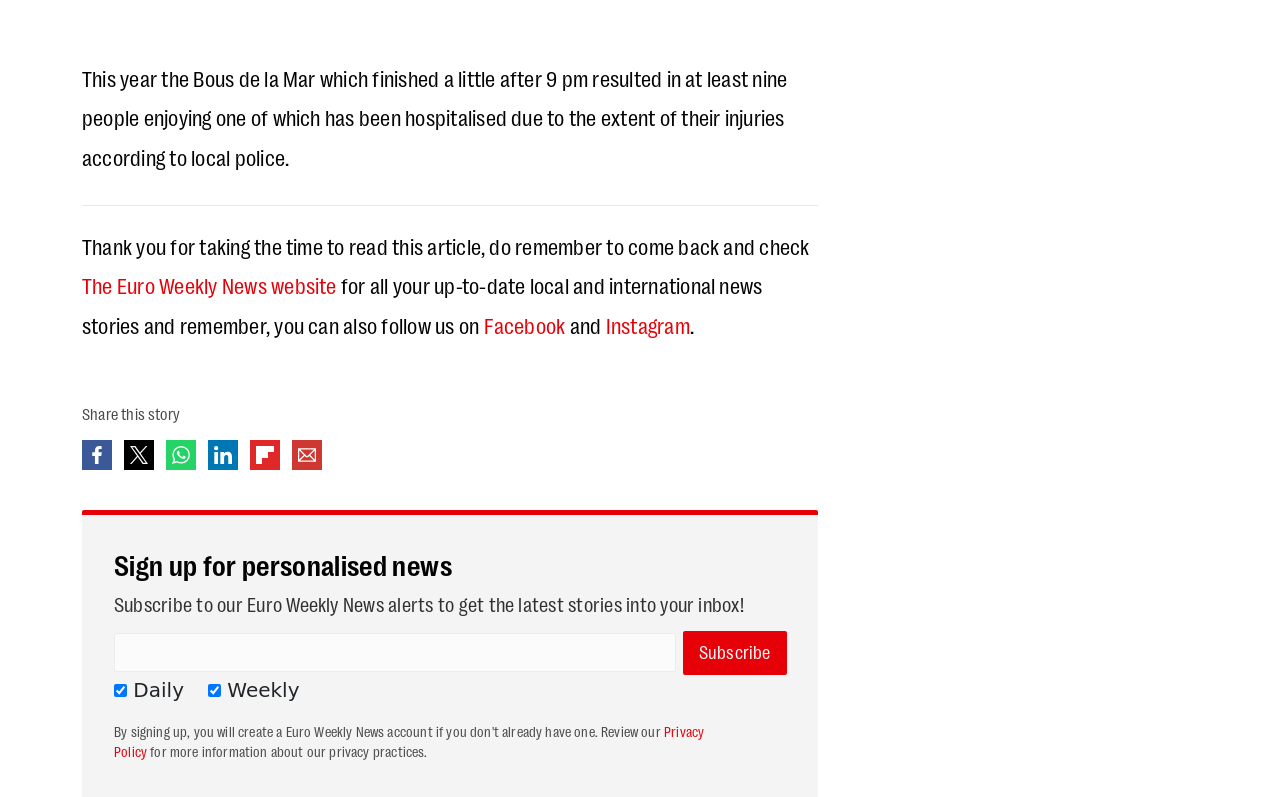Please examine the image and answer the question with a detailed explanation:
How many social media platforms can you share this story on?

I counted the number of social media links provided at the bottom of the article, which are Facebook, Twitter, WhatsApp, LinkedIn, Flipboard, and Email.